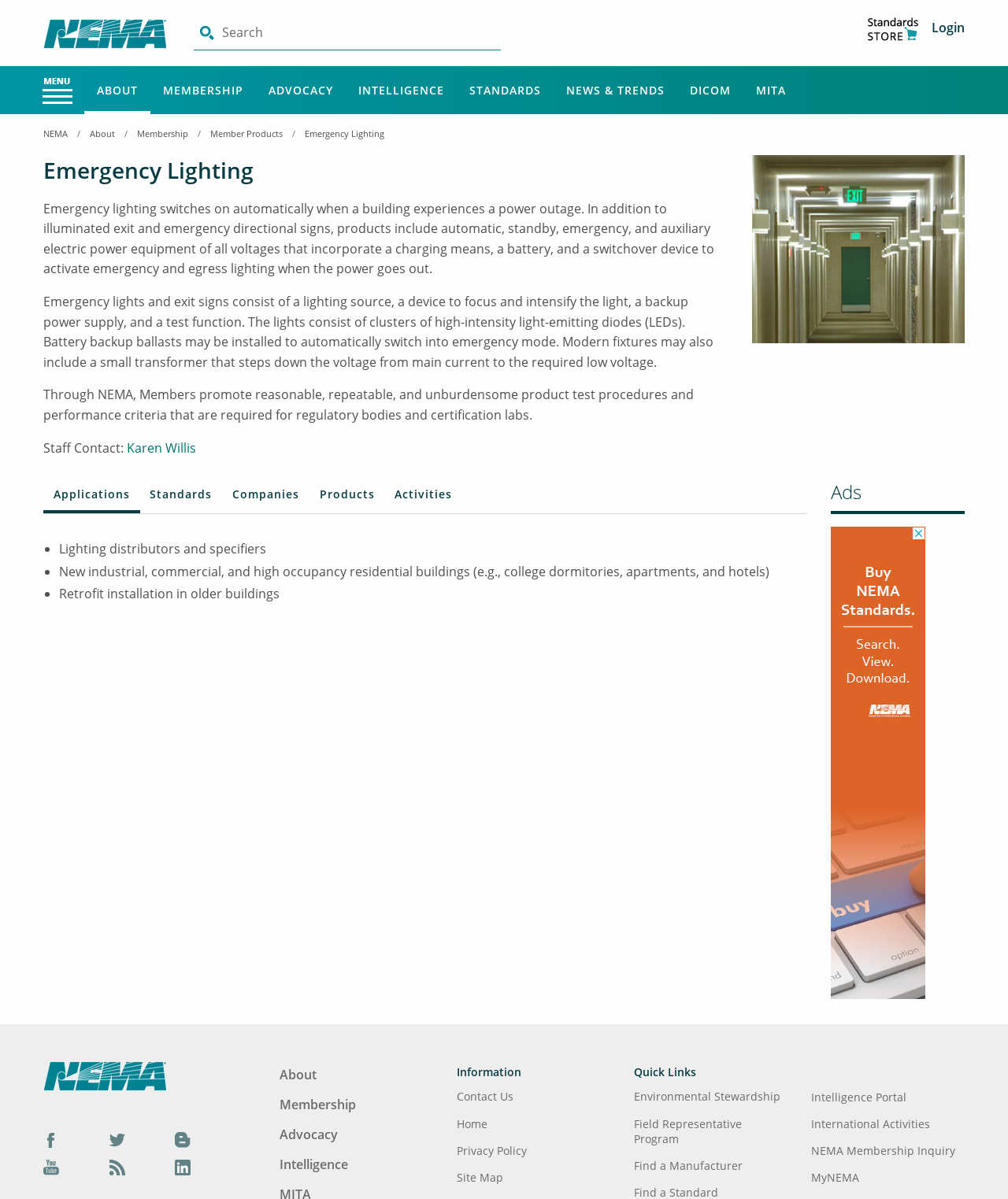What type of products are included in emergency lighting?
Please provide a detailed answer to the question.

According to the webpage, emergency lighting products include automatic, standby, emergency, and auxiliary electric power equipment of all voltages that incorporate a charging means, a battery, and a switchover device to activate emergency and egress lighting when the power goes out. This implies that a wide range of products are included in the category of emergency lighting.